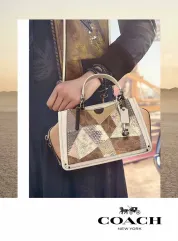What is the style of the garment worn by the model?
Based on the image, answer the question with as much detail as possible.

The model is wearing an elegant, flowing garment, which hints at a blend of contemporary and classic fashion sensibilities, and complements the stylish handbag being showcased.